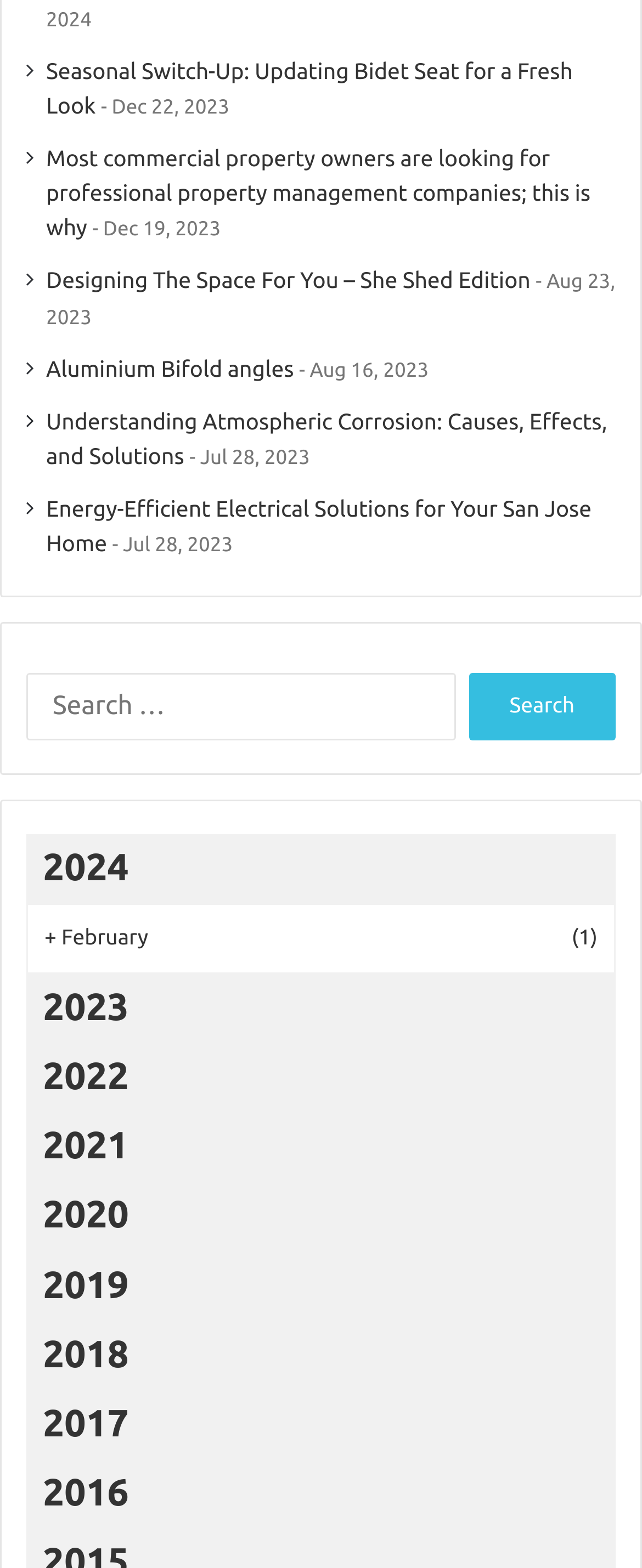Examine the image and give a thorough answer to the following question:
How many years are listed in the webpage?

I found a list of years starting from 2016 to 2024, which are represented as headings on the webpage. There are 9 years listed in total.